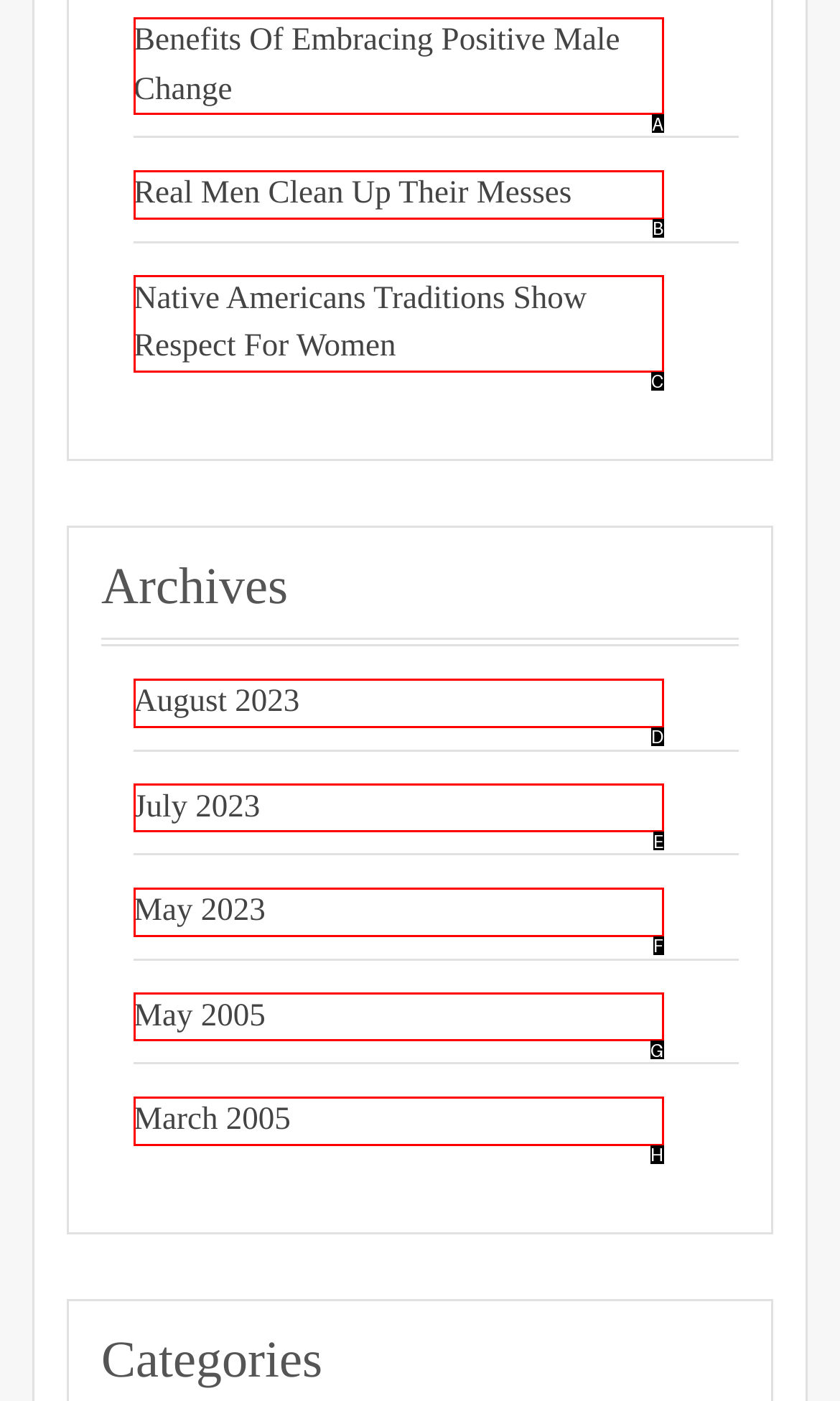Select the HTML element that corresponds to the description: March 2005. Reply with the letter of the correct option.

H